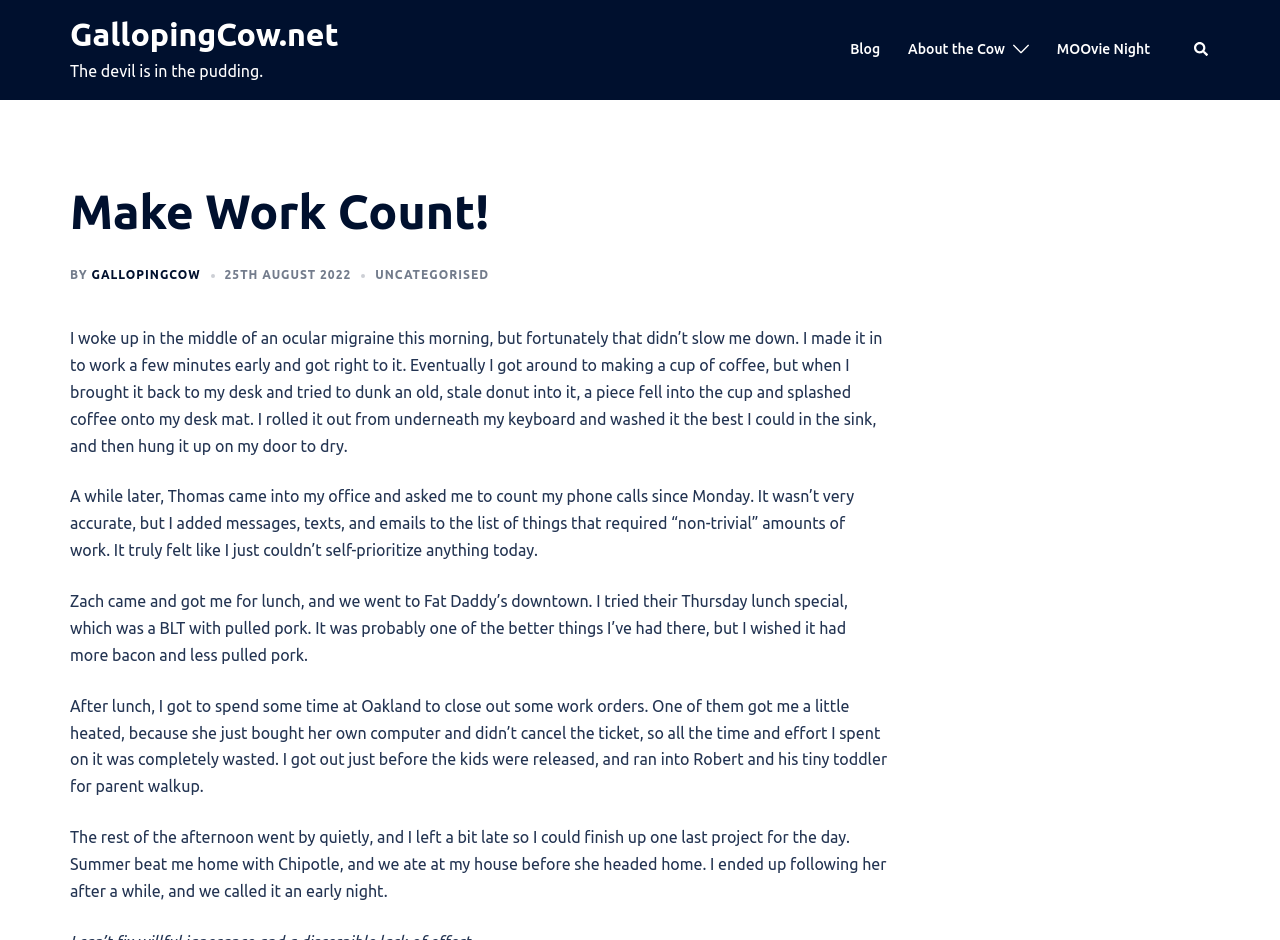Pinpoint the bounding box coordinates of the clickable area necessary to execute the following instruction: "Learn about the cow". The coordinates should be given as four float numbers between 0 and 1, namely [left, top, right, bottom].

[0.709, 0.041, 0.785, 0.066]